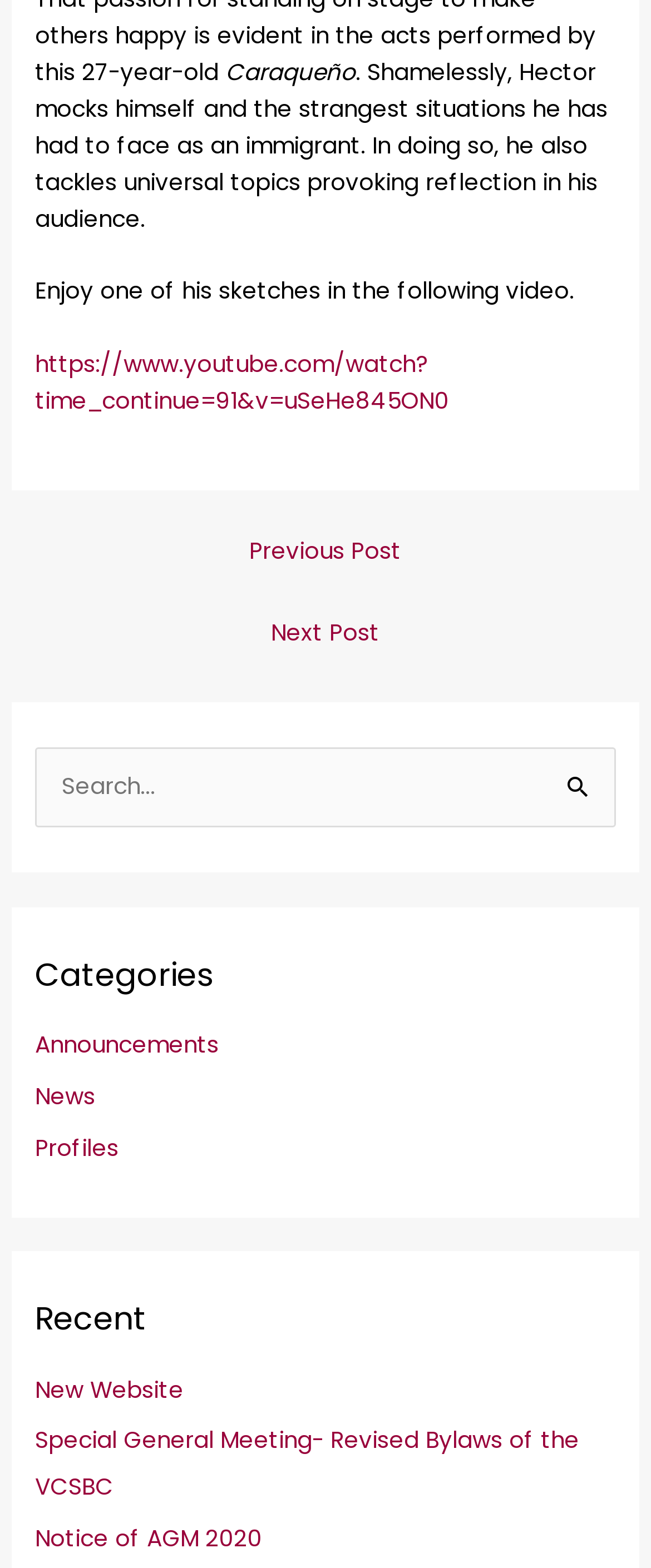Locate the bounding box for the described UI element: "For Educators". Ensure the coordinates are four float numbers between 0 and 1, formatted as [left, top, right, bottom].

None